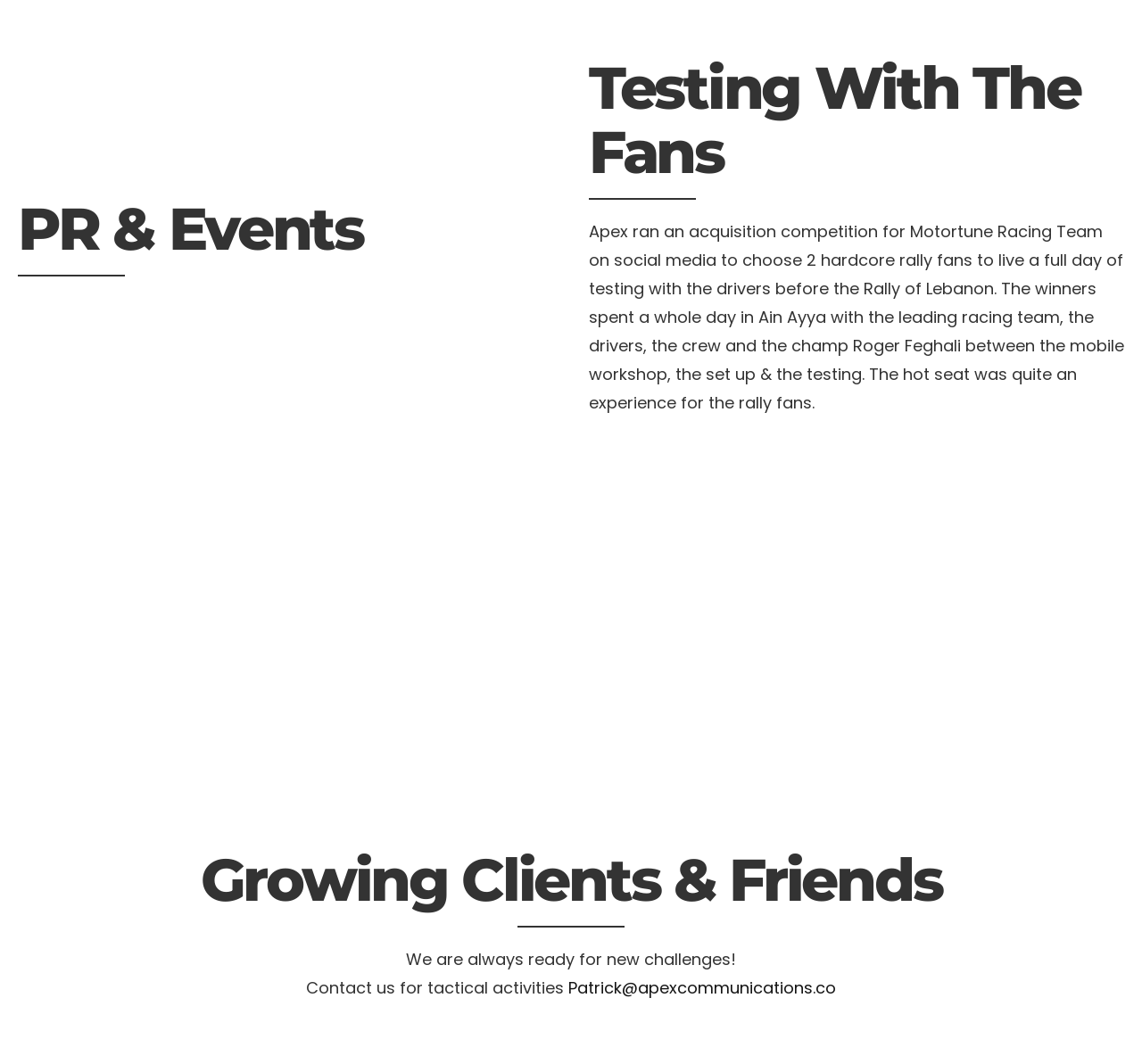How many hardcore rally fans were chosen for the testing experience?
Based on the image content, provide your answer in one word or a short phrase.

2